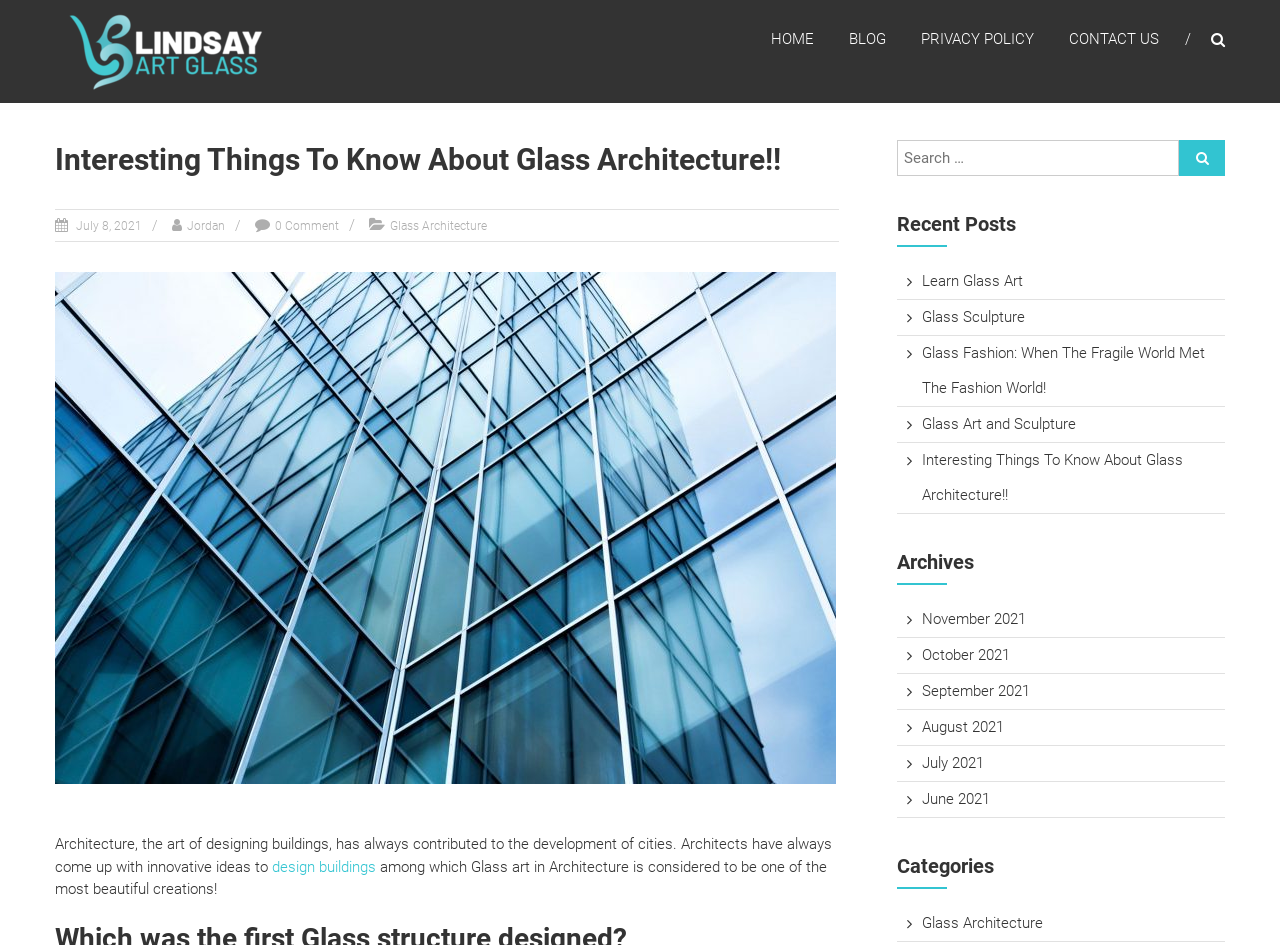What is the category of the post 'Interesting Things To Know About Glass Architecture!!'?
Based on the image content, provide your answer in one word or a short phrase.

Glass Architecture